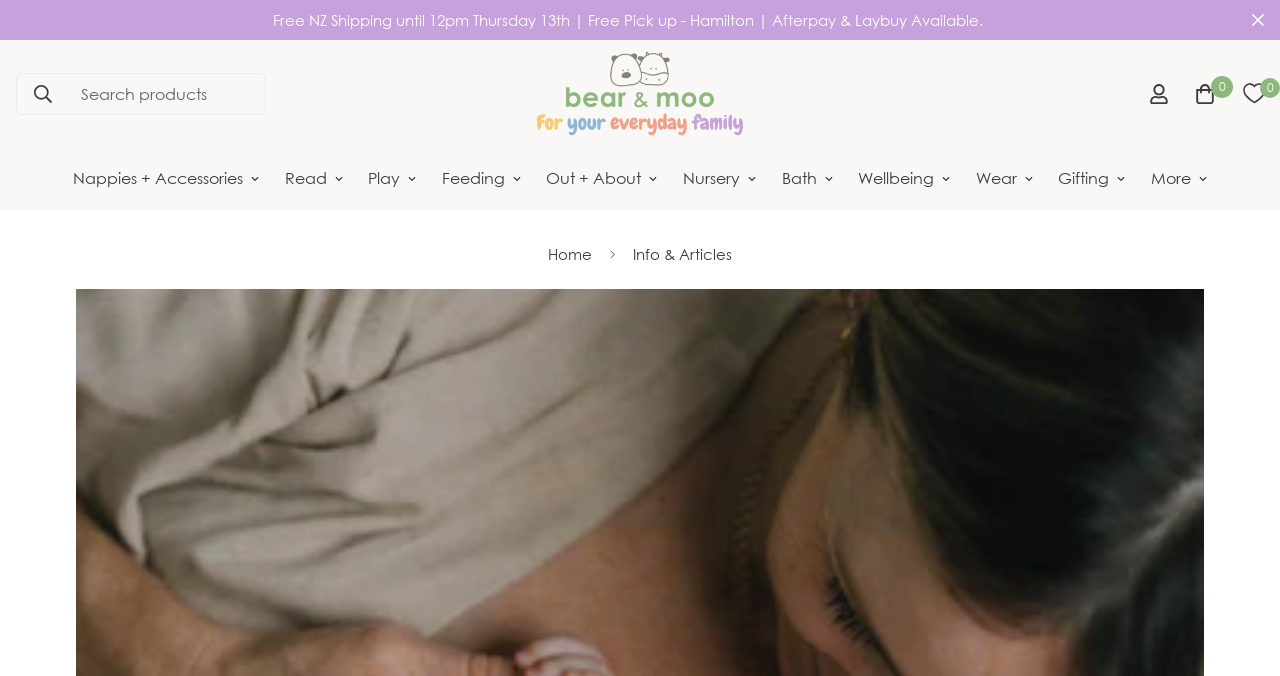Please indicate the bounding box coordinates for the clickable area to complete the following task: "Go to HOME page". The coordinates should be specified as four float numbers between 0 and 1, i.e., [left, top, right, bottom].

None